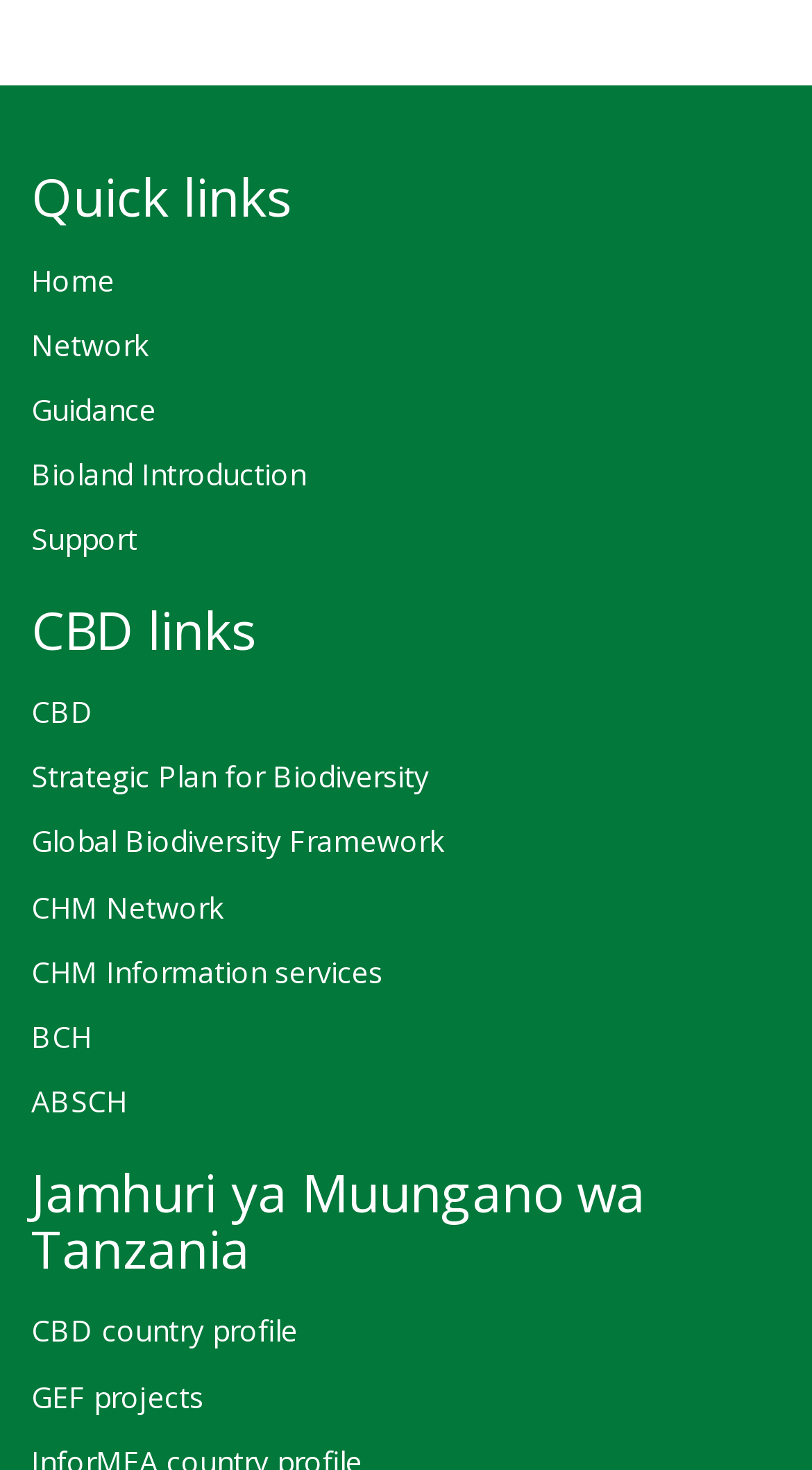Please identify the bounding box coordinates of the area that needs to be clicked to follow this instruction: "View the CBD country profile".

[0.038, 0.884, 0.962, 0.928]